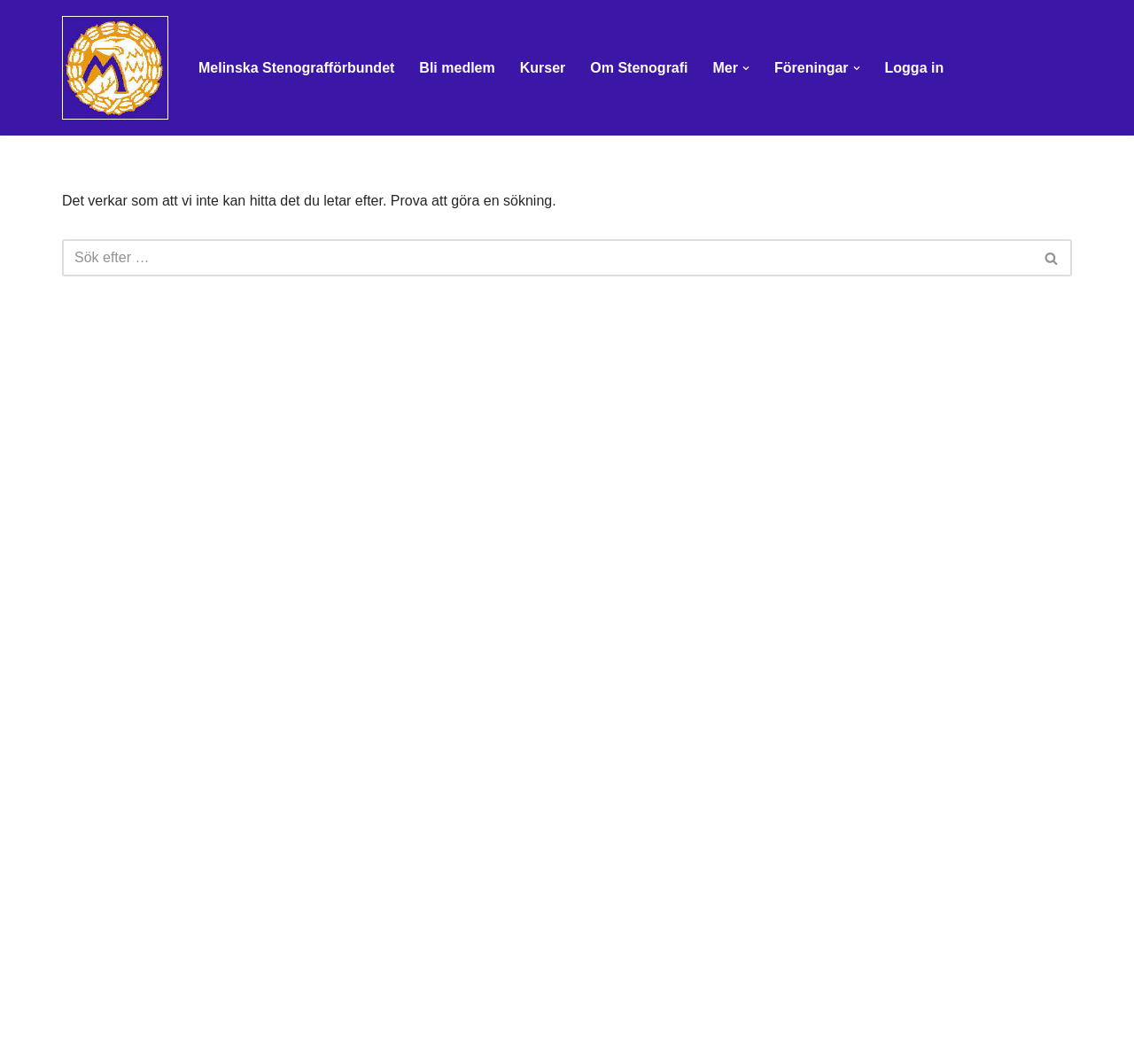Please give a concise answer to this question using a single word or phrase: 
What is the purpose of the button with the image 'Rullgardinsmeny'?

Open submenu